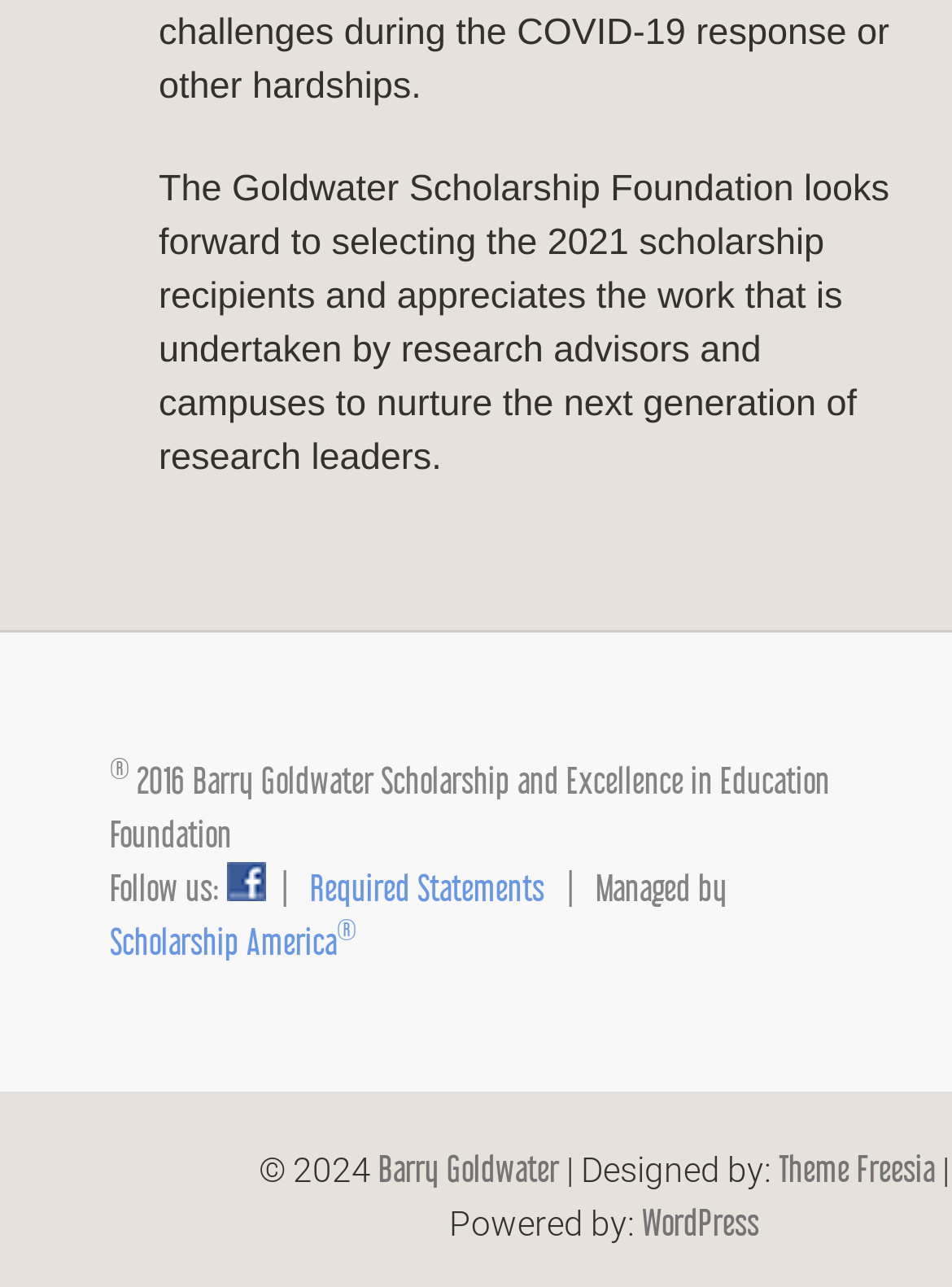What is the name of the designer of the website?
Based on the screenshot, answer the question with a single word or phrase.

Theme Freesia